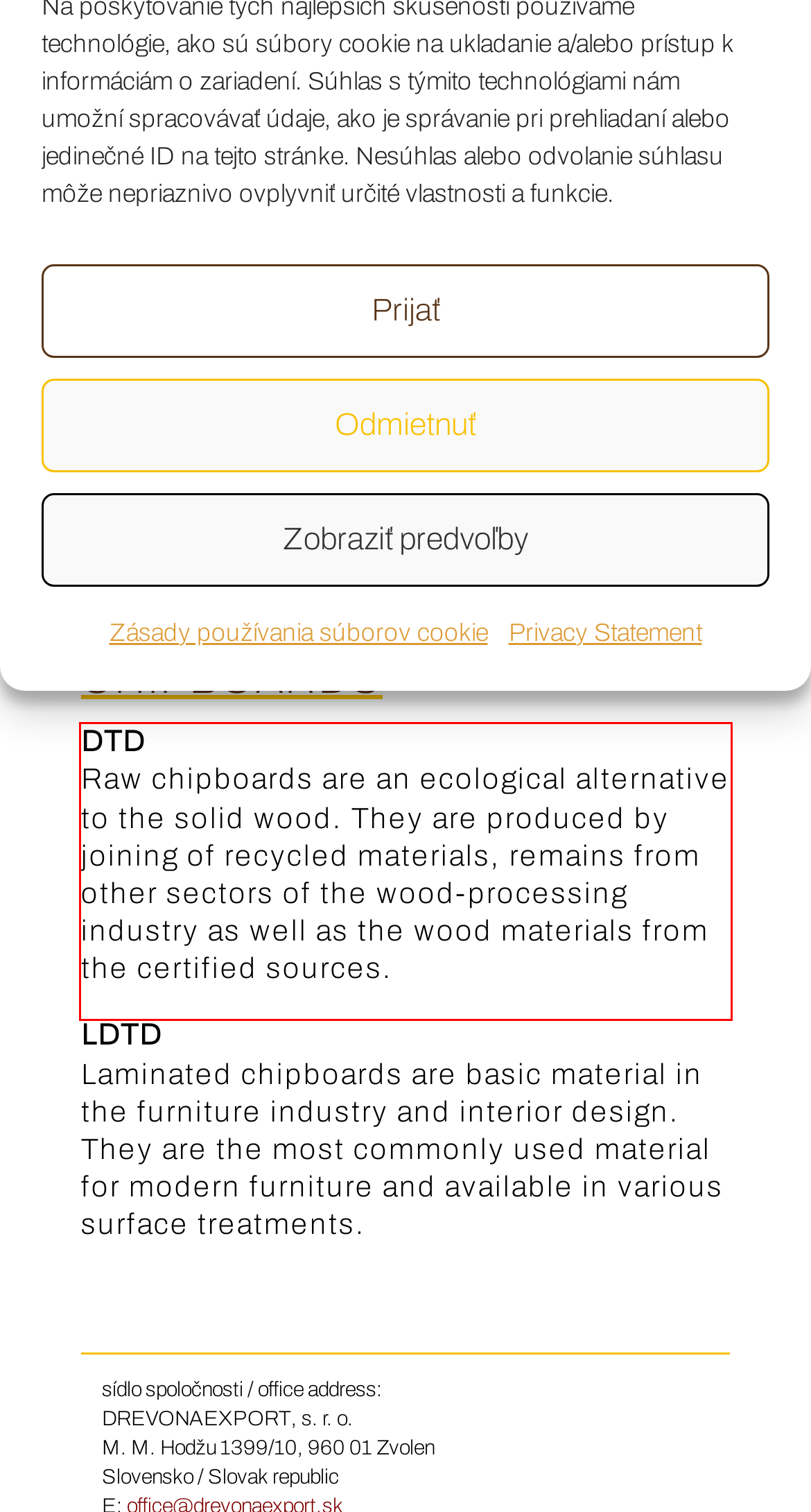Please take the screenshot of the webpage, find the red bounding box, and generate the text content that is within this red bounding box.

DTD Raw chipboards are an ecological alternative to the solid wood. They are produced by joining of recycled materials, remains from other sectors of the wood-processing industry as well as the wood materials from the certified sources.